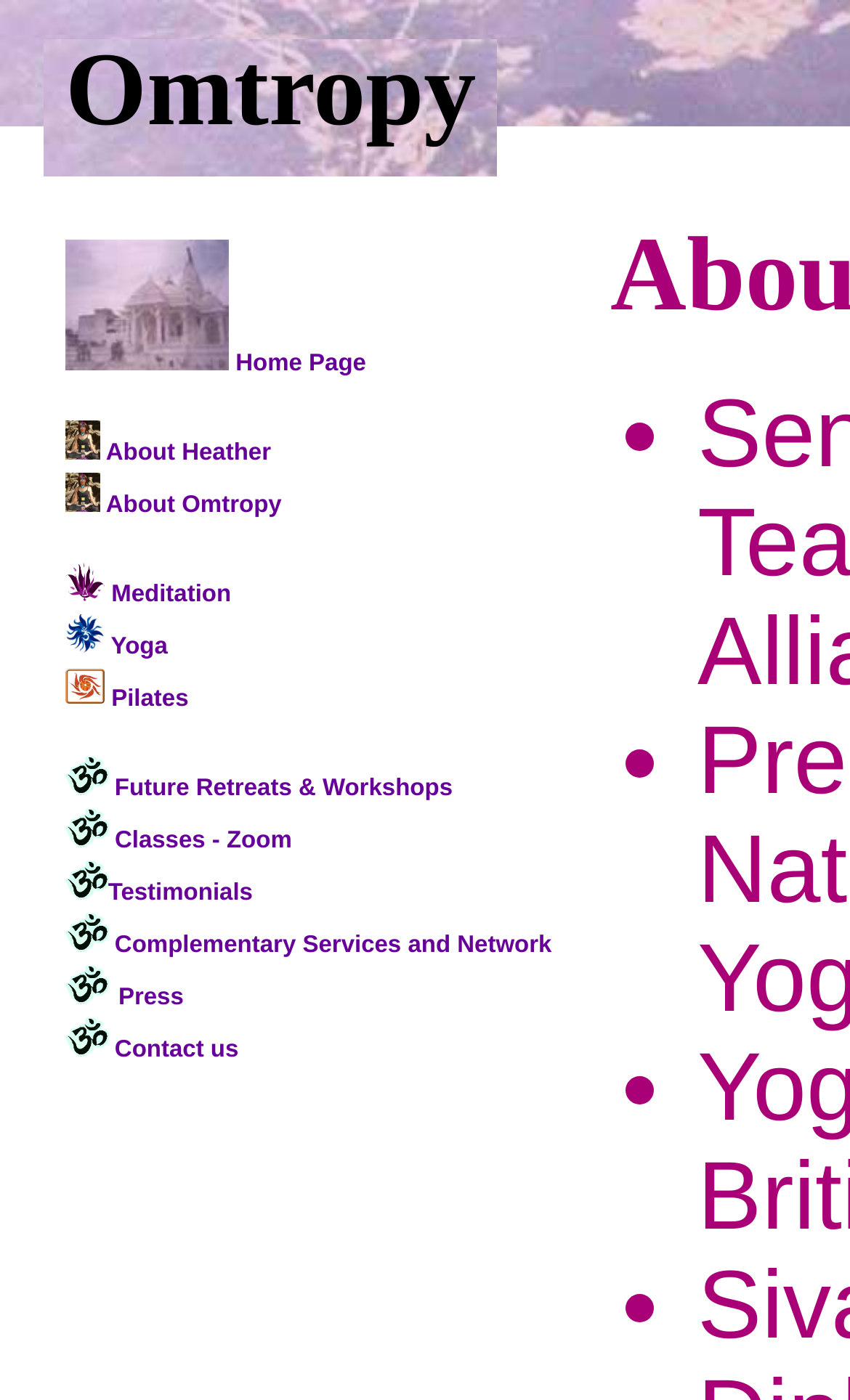Based on the element description Complementary Services and Network, identify the bounding box of the UI element in the given webpage screenshot. The coordinates should be in the format (top-left x, top-left y, bottom-right x, bottom-right y) and must be between 0 and 1.

[0.127, 0.666, 0.649, 0.685]